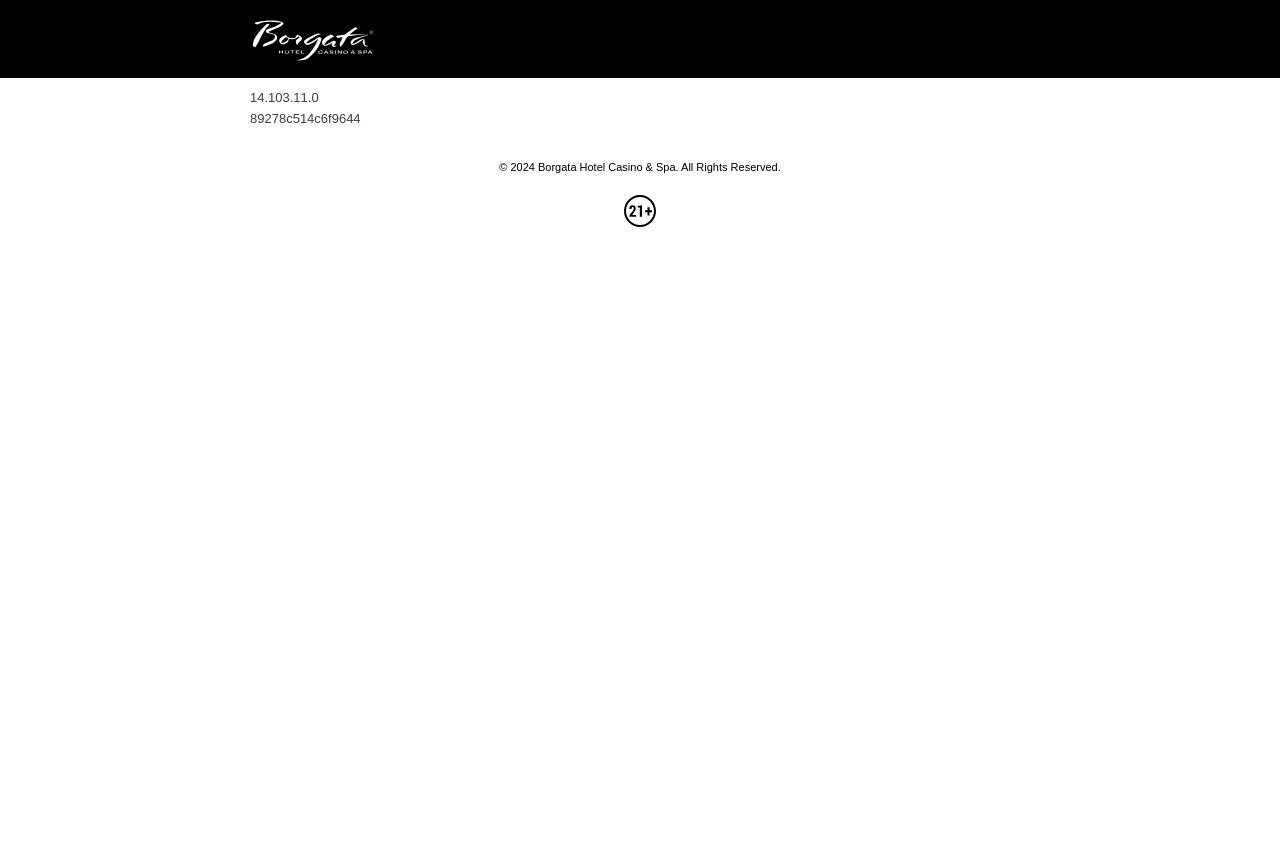Please reply to the following question with a single word or a short phrase:
What is at the top left of the webpage?

Logo